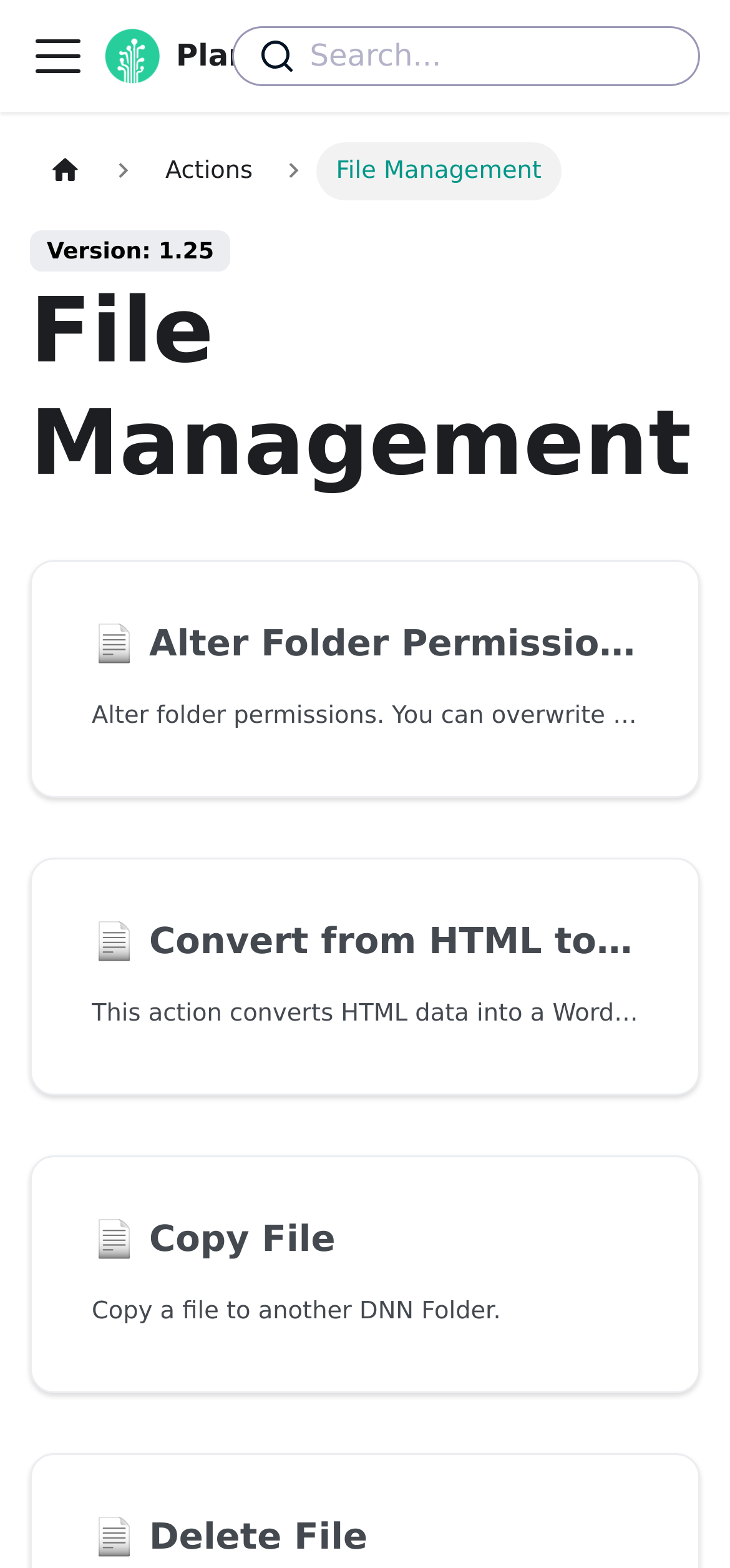Ascertain the bounding box coordinates for the UI element detailed here: "title="Basic information about life Insurance"". The coordinates should be provided as [left, top, right, bottom] with each value being a float between 0 and 1.

None